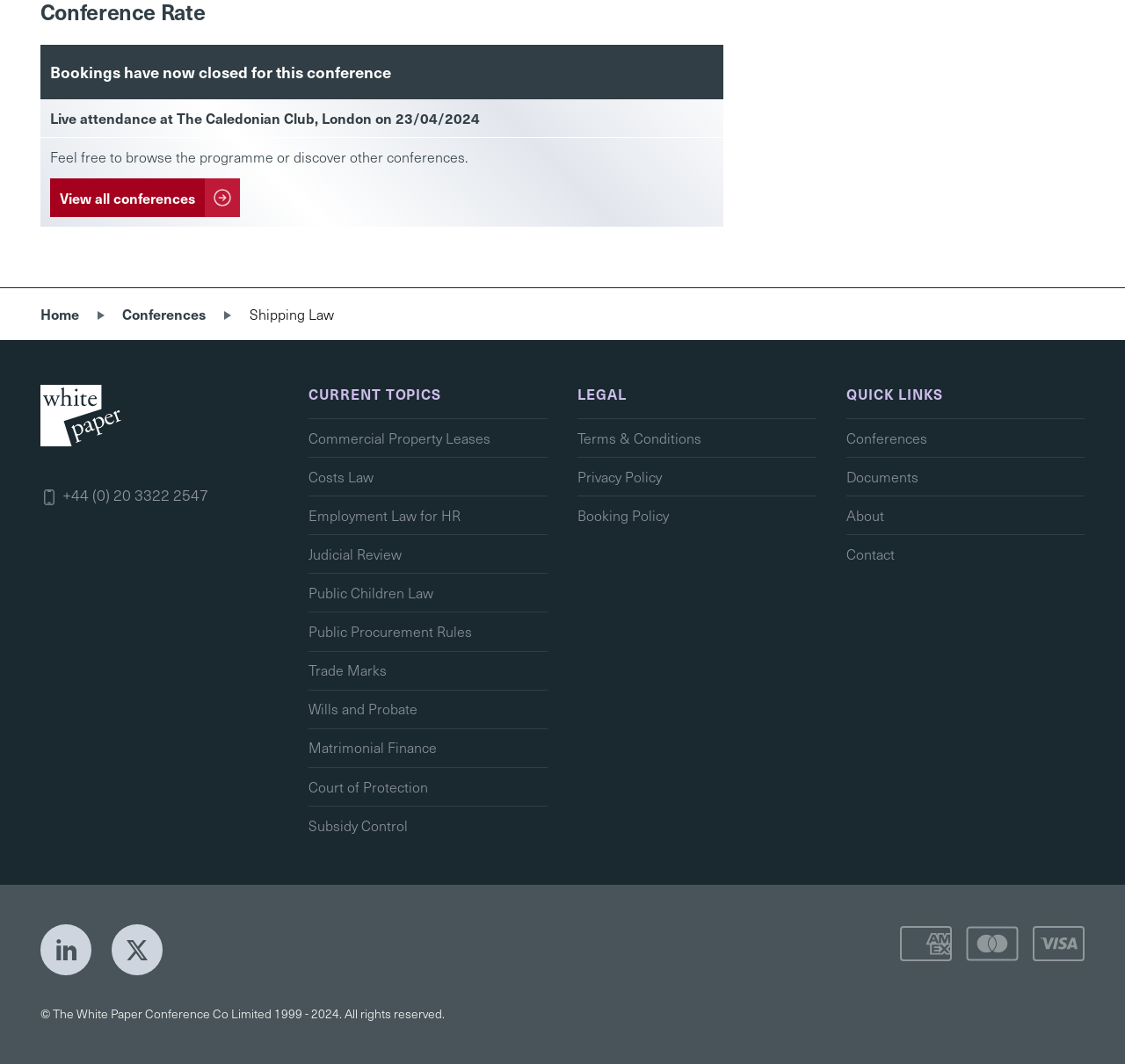Look at the image and write a detailed answer to the question: 
What are the categories of conferences listed on the webpage?

The categories of conferences can be determined by reading the StaticText elements with the texts 'LEGAL', 'CURRENT TOPICS', and 'QUICK LINKS' which serve as headers for the different sections of conferences listed on the webpage.